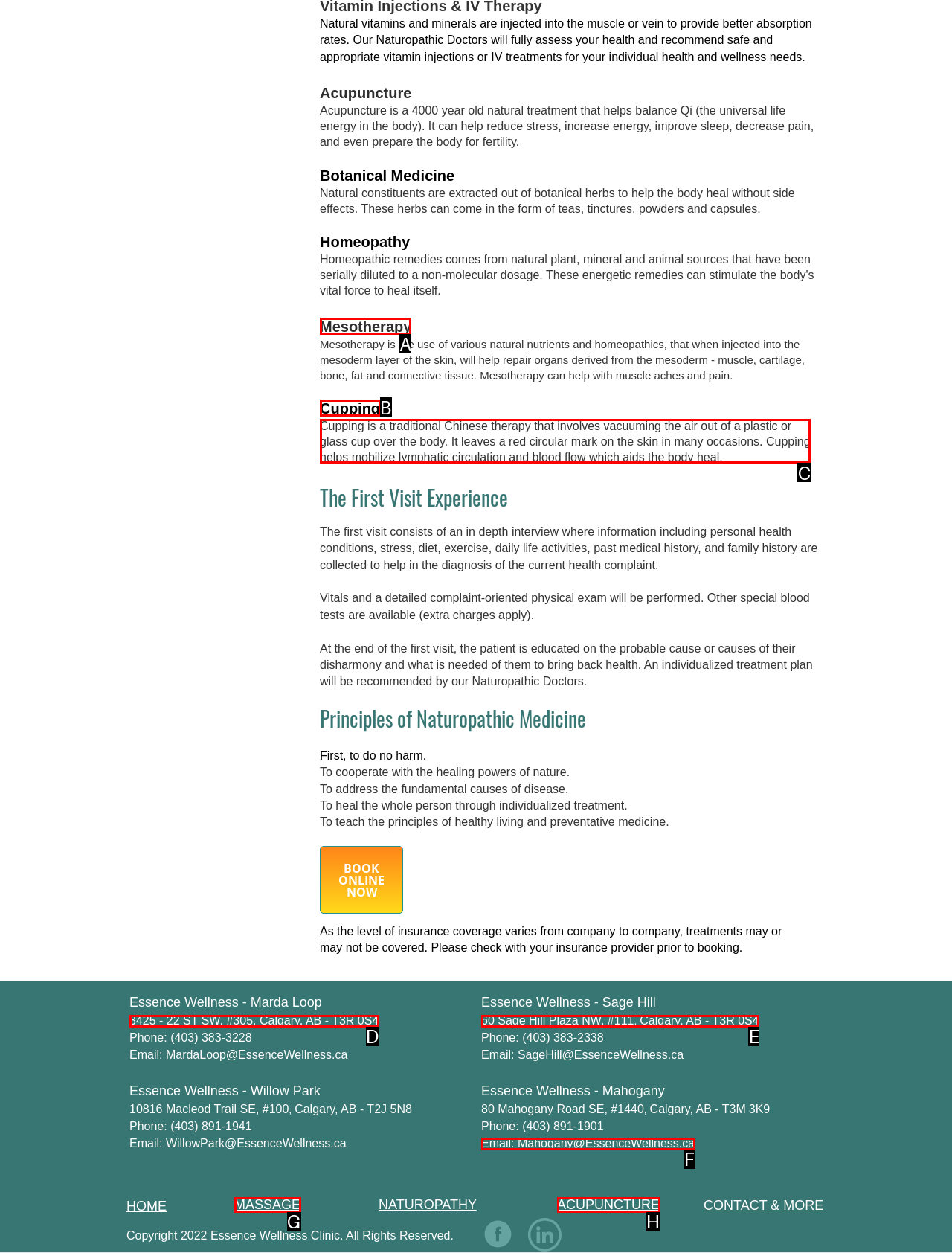Choose the HTML element that should be clicked to achieve this task: Share this post
Respond with the letter of the correct choice.

None